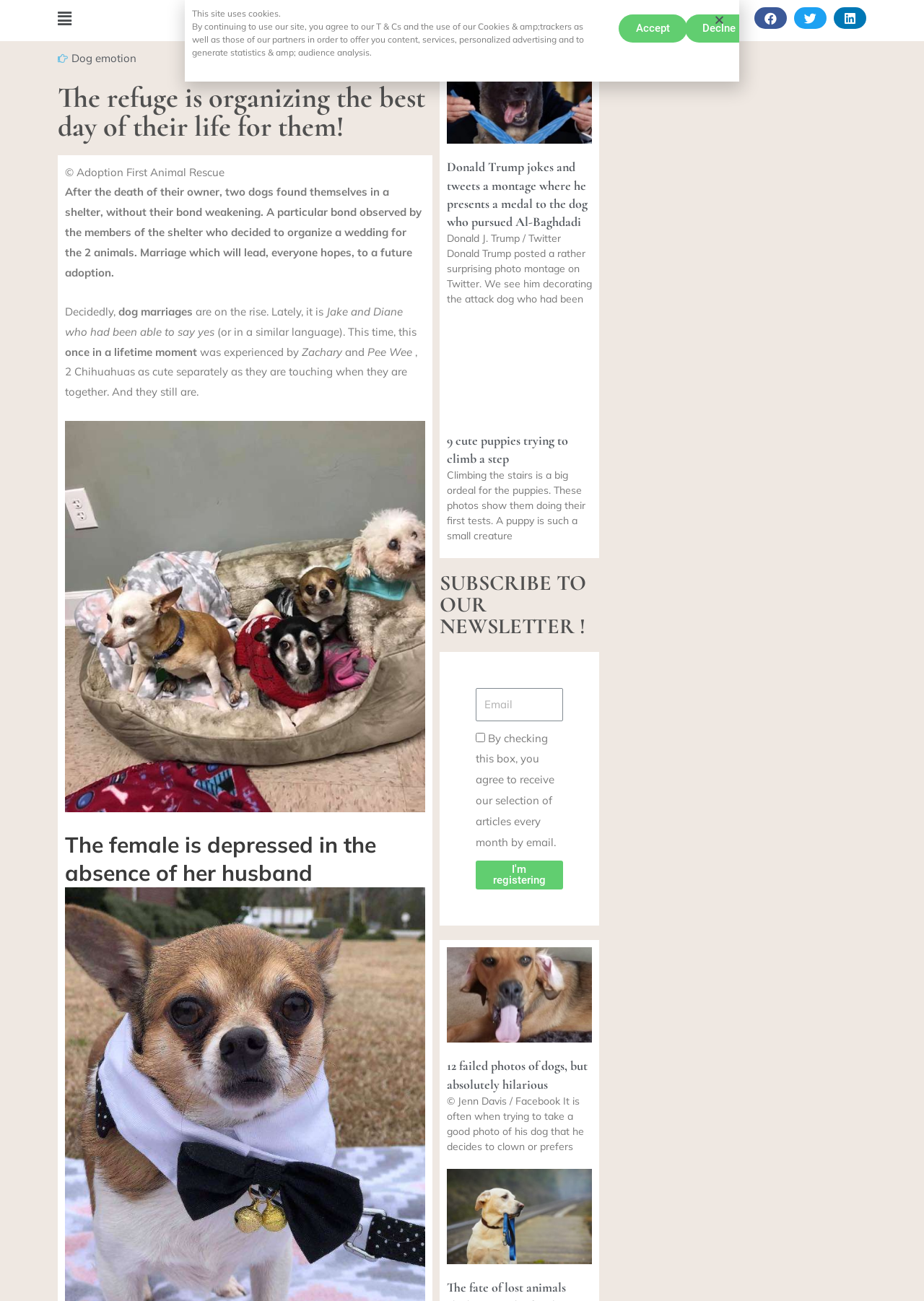Using the webpage screenshot, locate the HTML element that fits the following description and provide its bounding box: "Dog emotion".

[0.077, 0.039, 0.148, 0.05]